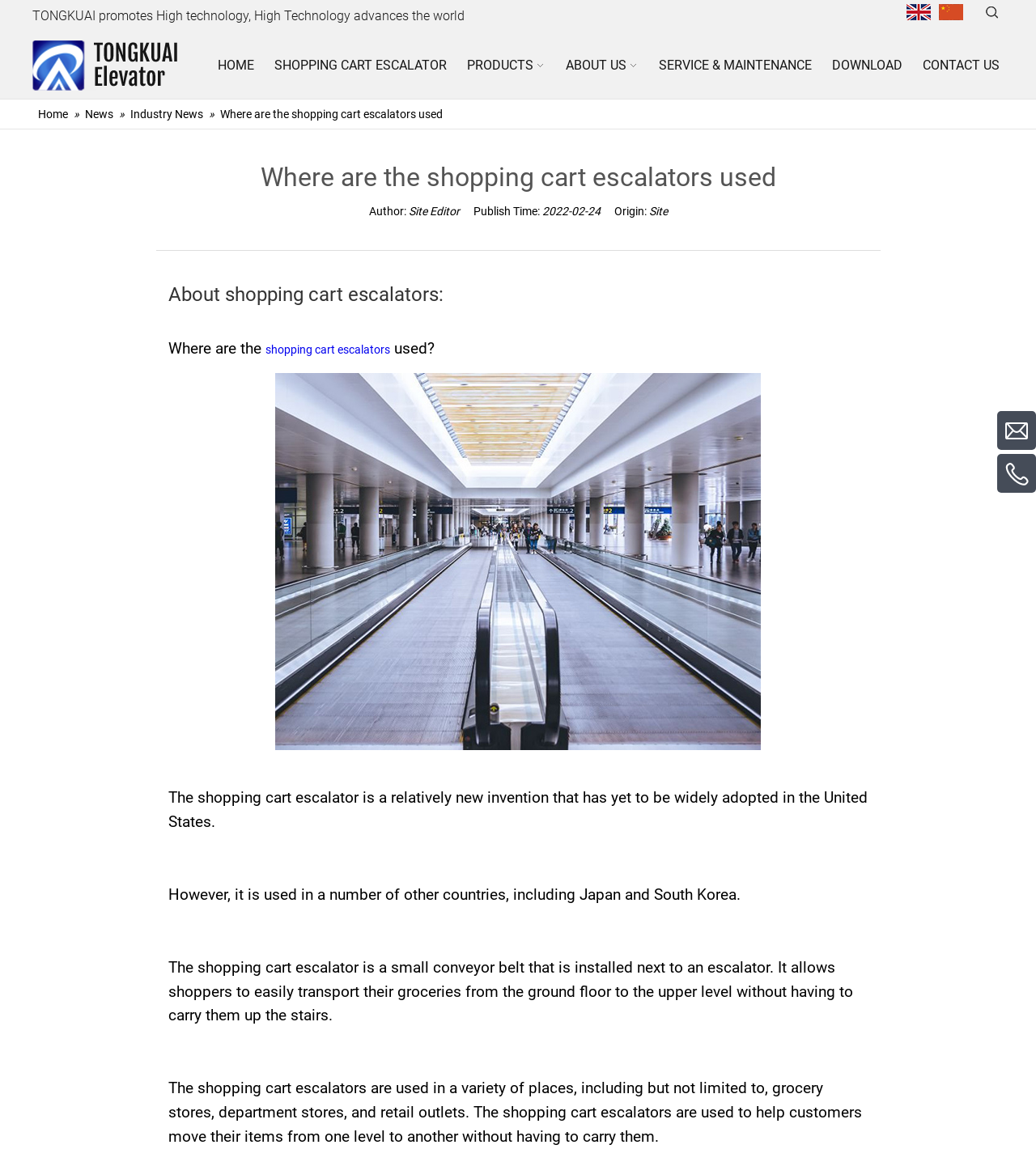Generate the main heading text from the webpage.

Where are the shopping cart escalators used